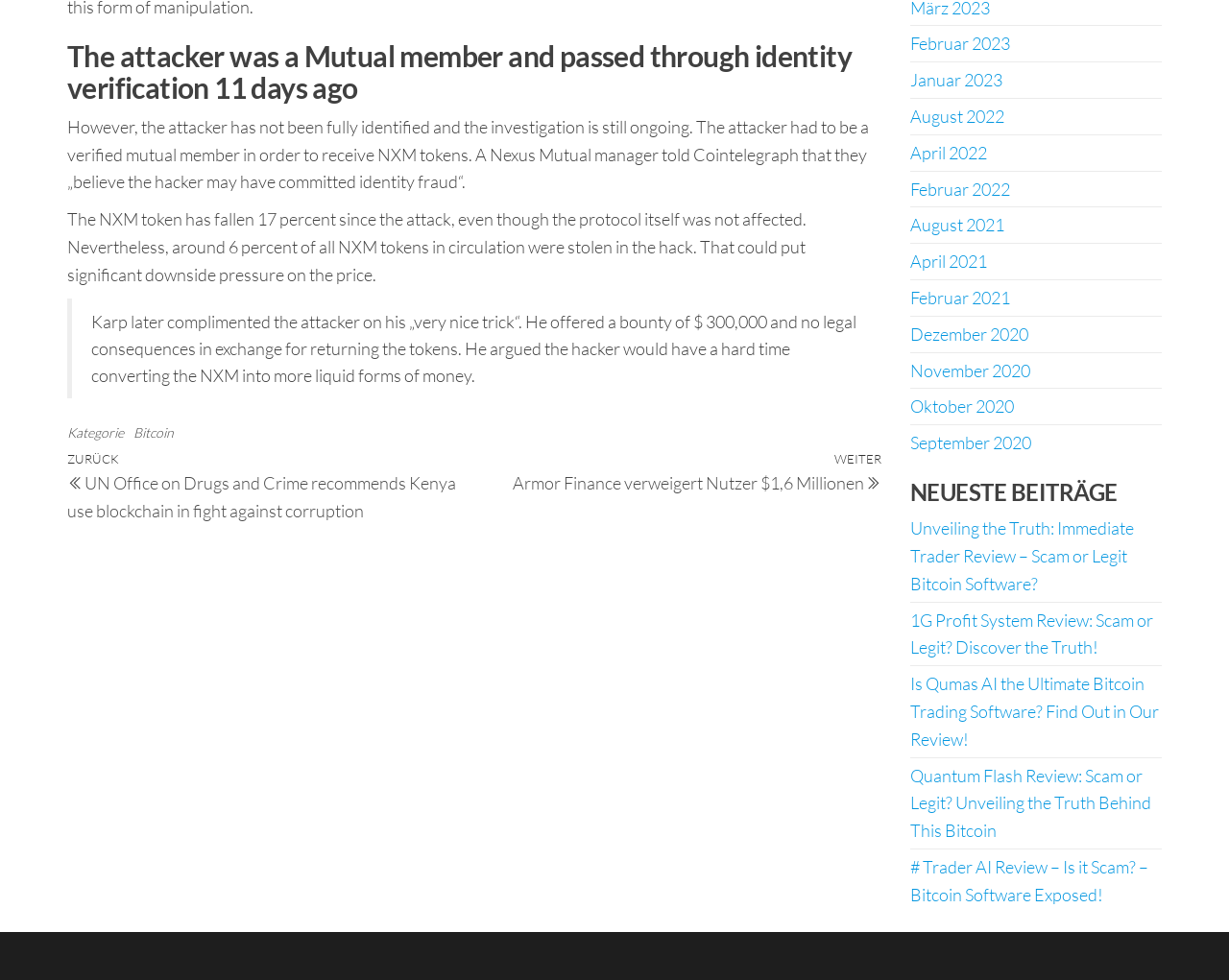From the webpage screenshot, identify the region described by August 2022. Provide the bounding box coordinates as (top-left x, top-left y, bottom-right x, bottom-right y), with each value being a floating point number between 0 and 1.

[0.74, 0.108, 0.817, 0.129]